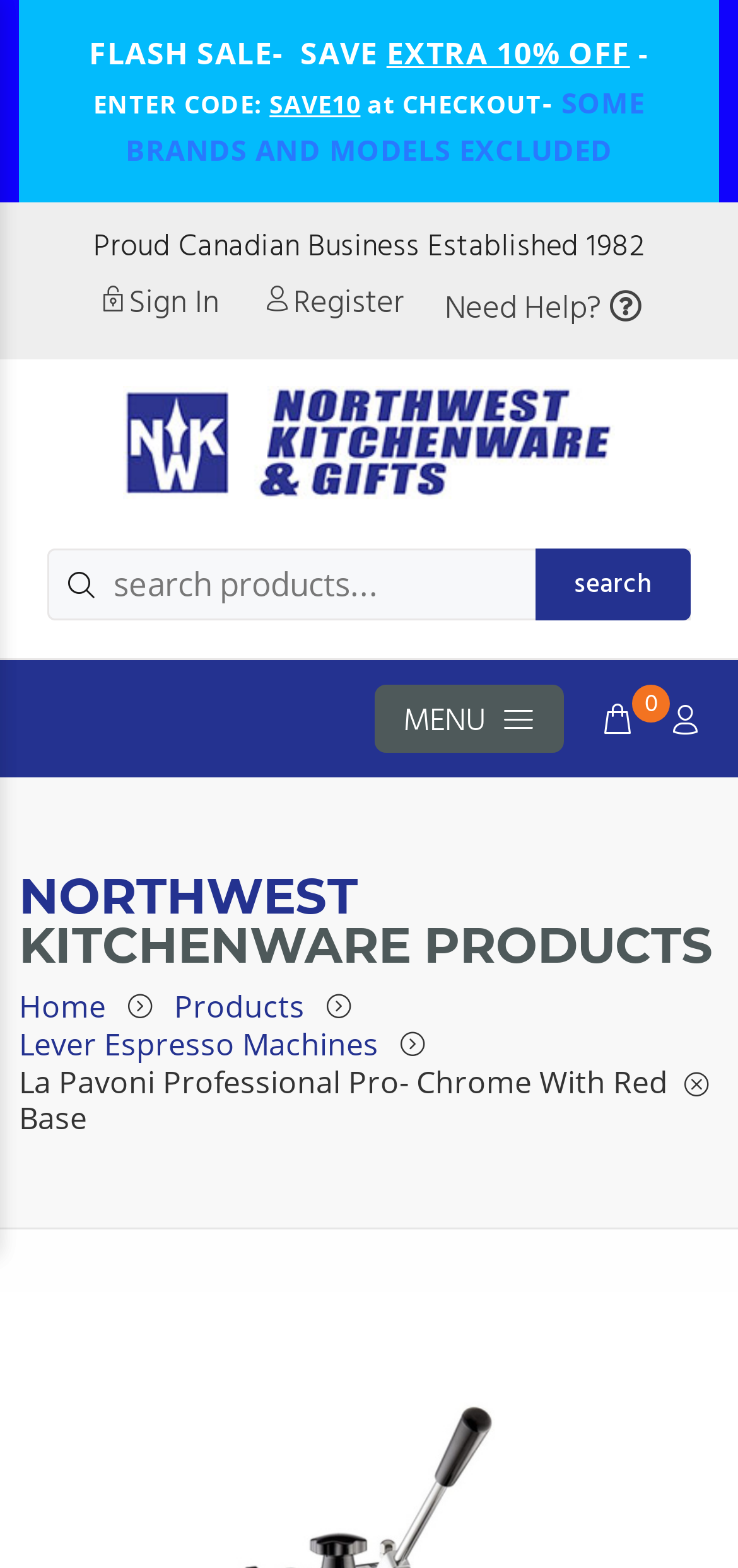Please determine the bounding box coordinates for the UI element described as: "SOME BRANDS AND MODELS EXCLUDED".

[0.17, 0.052, 0.874, 0.107]